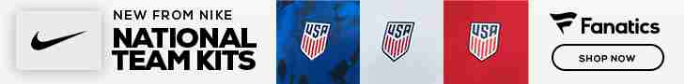What is the color of one of the national team kits?
Answer with a single word or phrase by referring to the visual content.

Blue